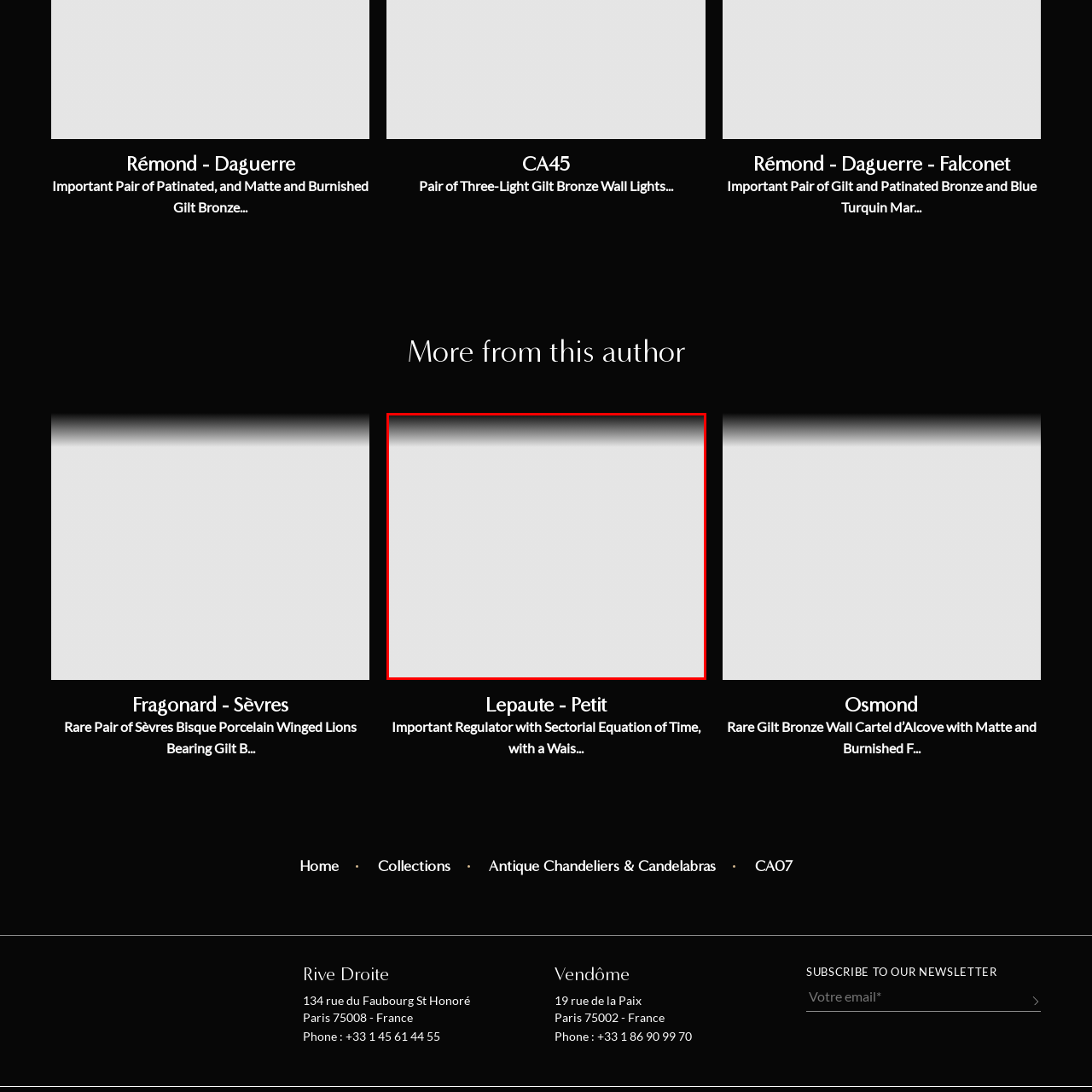Provide a comprehensive description of the image located within the red boundary.

This image features a sophisticated porcelain piece from Lepaute, specifically a notable "Petit" model known for its intricate craftsmanship and elegant design. The artwork showcases a regulator with a sectorial equation of time. It is a significant example of fine antique artistry, reflecting the meticulous attention to detail characteristic of Sèvres porcelain. The piece is presented in a context that promotes works from esteemed authors, suggesting its importance in the collection and appealing to collectors and enthusiasts of fine antiques and decorative arts.